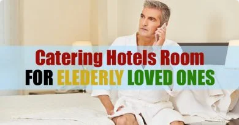What is the focus of the hotel accommodations?
Please use the visual content to give a single word or phrase answer.

elderly individuals